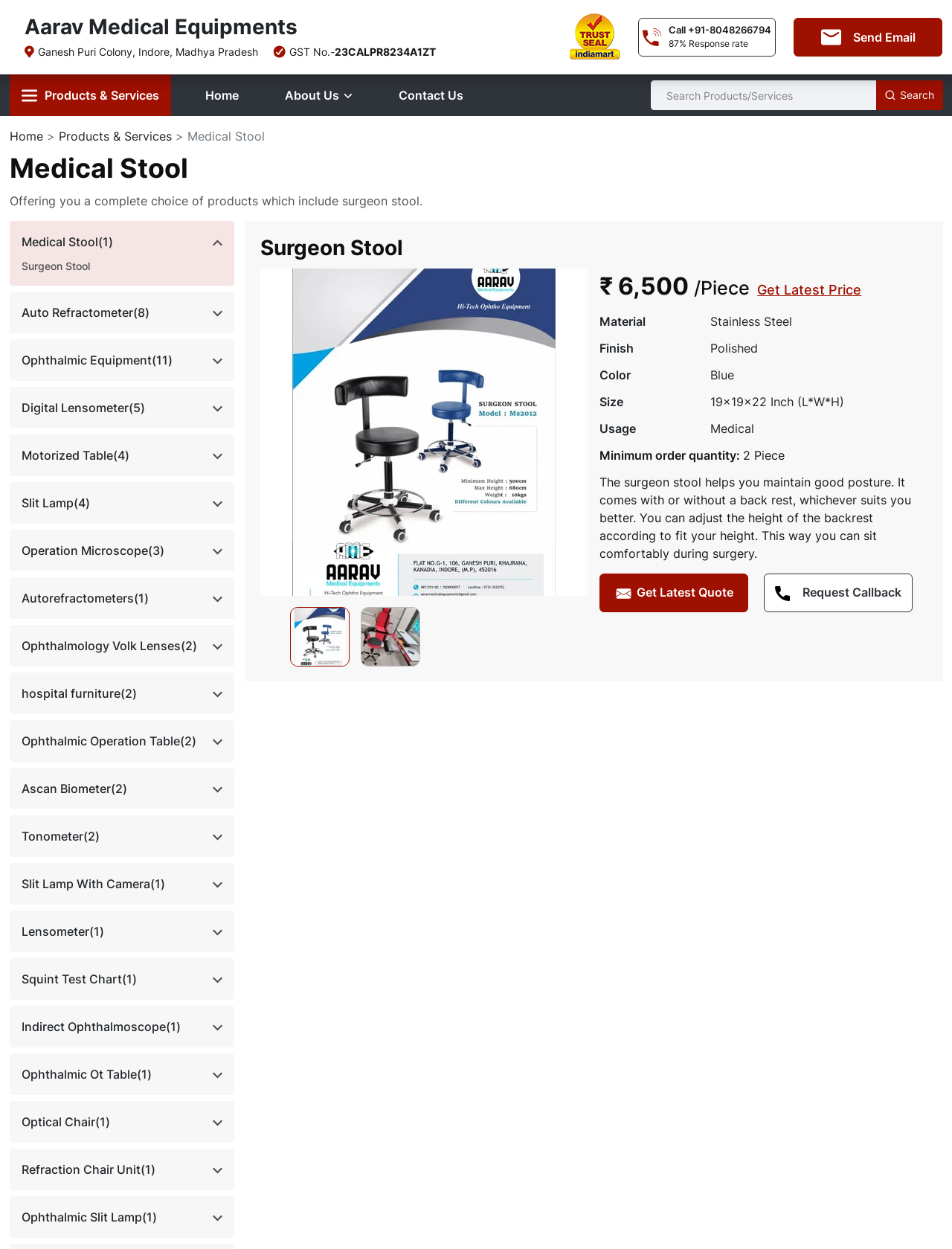What is the GST number of Aarav Medical Equipments?
Using the image as a reference, give an elaborate response to the question.

I found the GST number information on the top-left section of the page, where it says 'GST No.-23CALPR8234A1ZT' next to the company name and address.